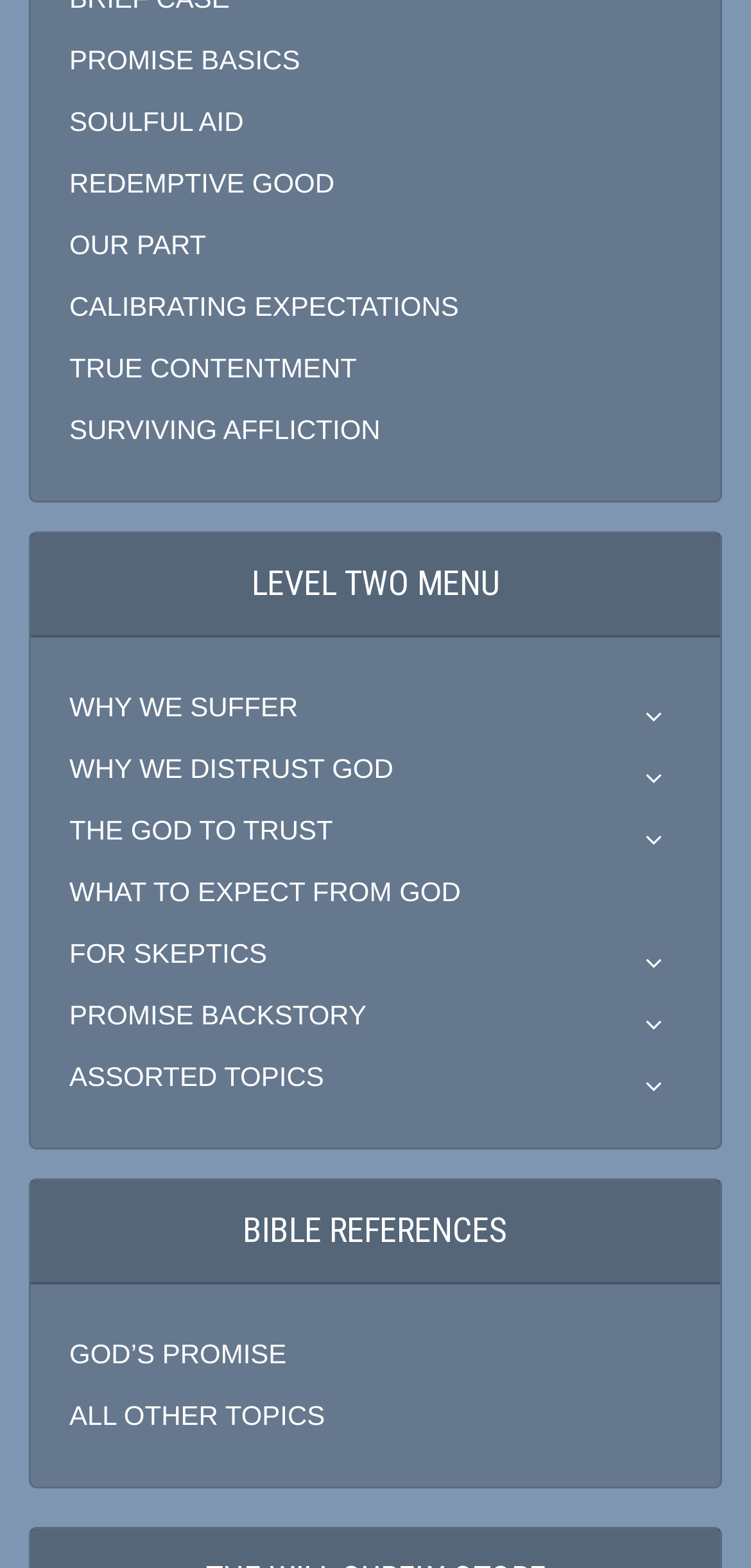Answer the question below in one word or phrase:
How many links are there under 'LEVEL TWO MENU'?

9